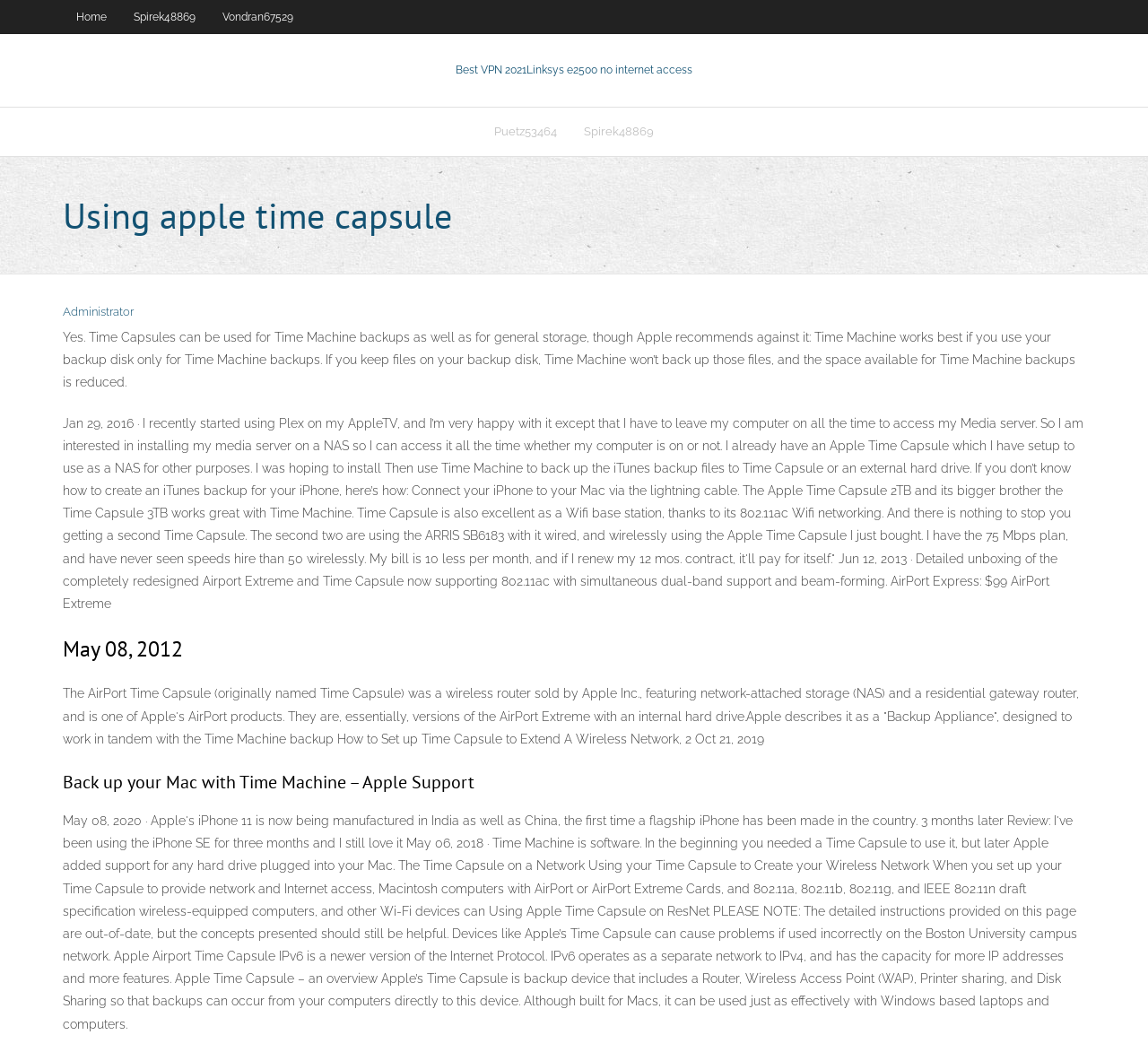Could you specify the bounding box coordinates for the clickable section to complete the following instruction: "Click on Back up your Mac with Time Machine link"?

[0.055, 0.724, 0.945, 0.75]